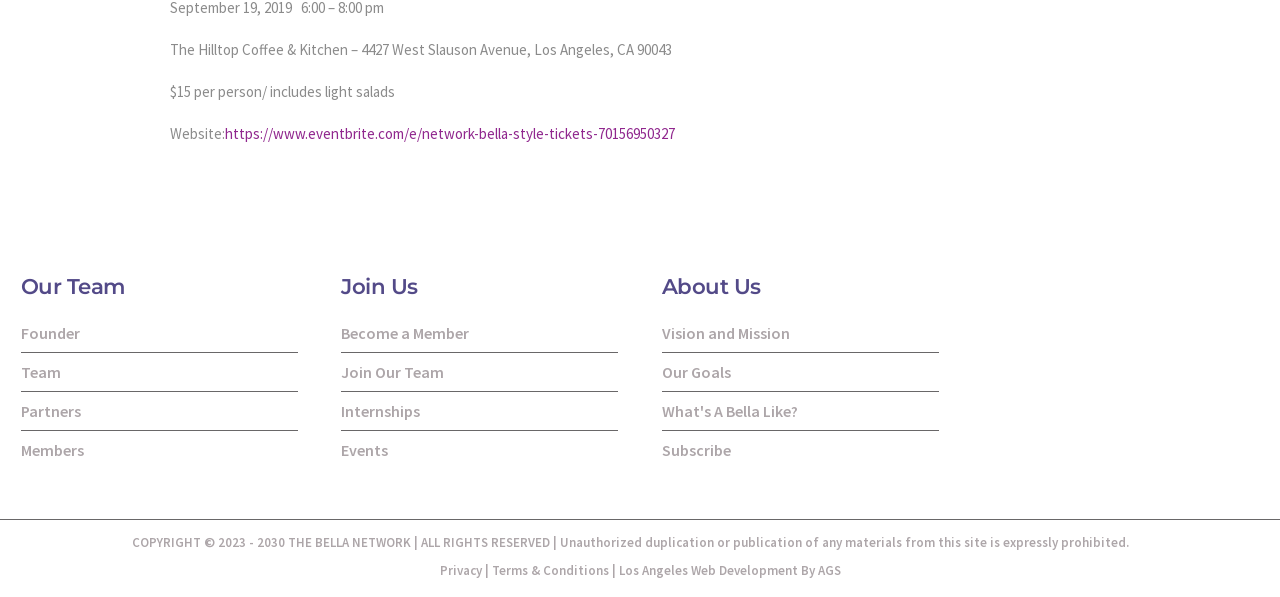Use a single word or phrase to respond to the question:
Who developed the webpage?

AGS